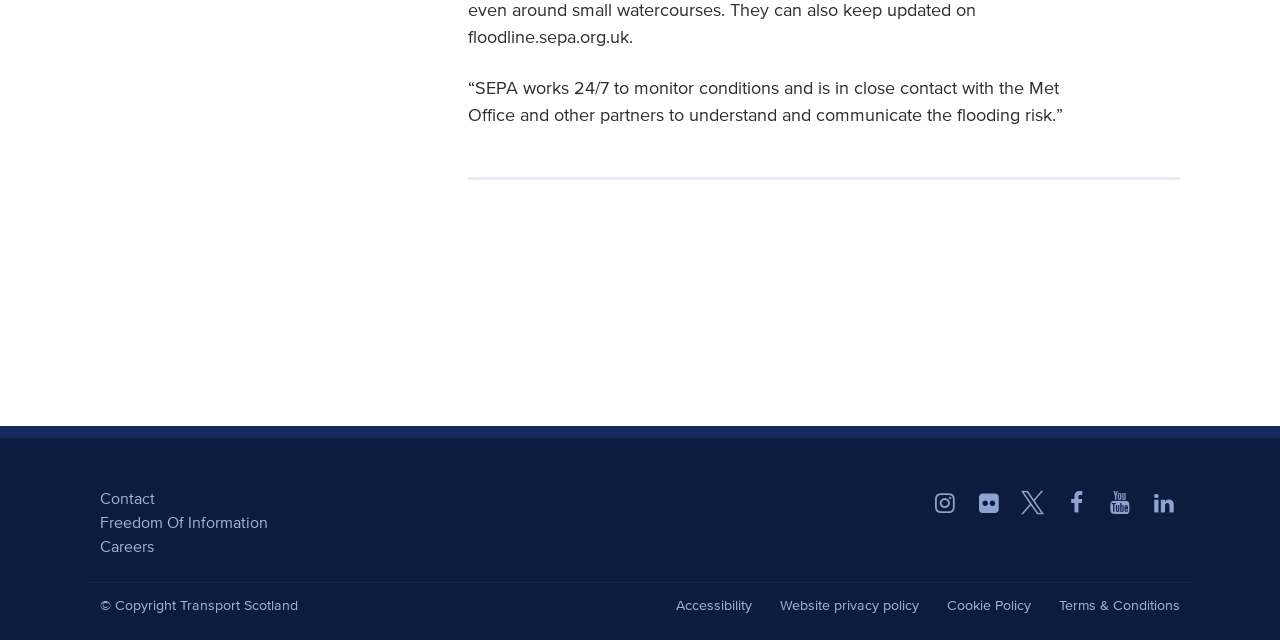Determine the bounding box coordinates for the clickable element to execute this instruction: "Contact us". Provide the coordinates as four float numbers between 0 and 1, i.e., [left, top, right, bottom].

[0.078, 0.759, 0.491, 0.797]